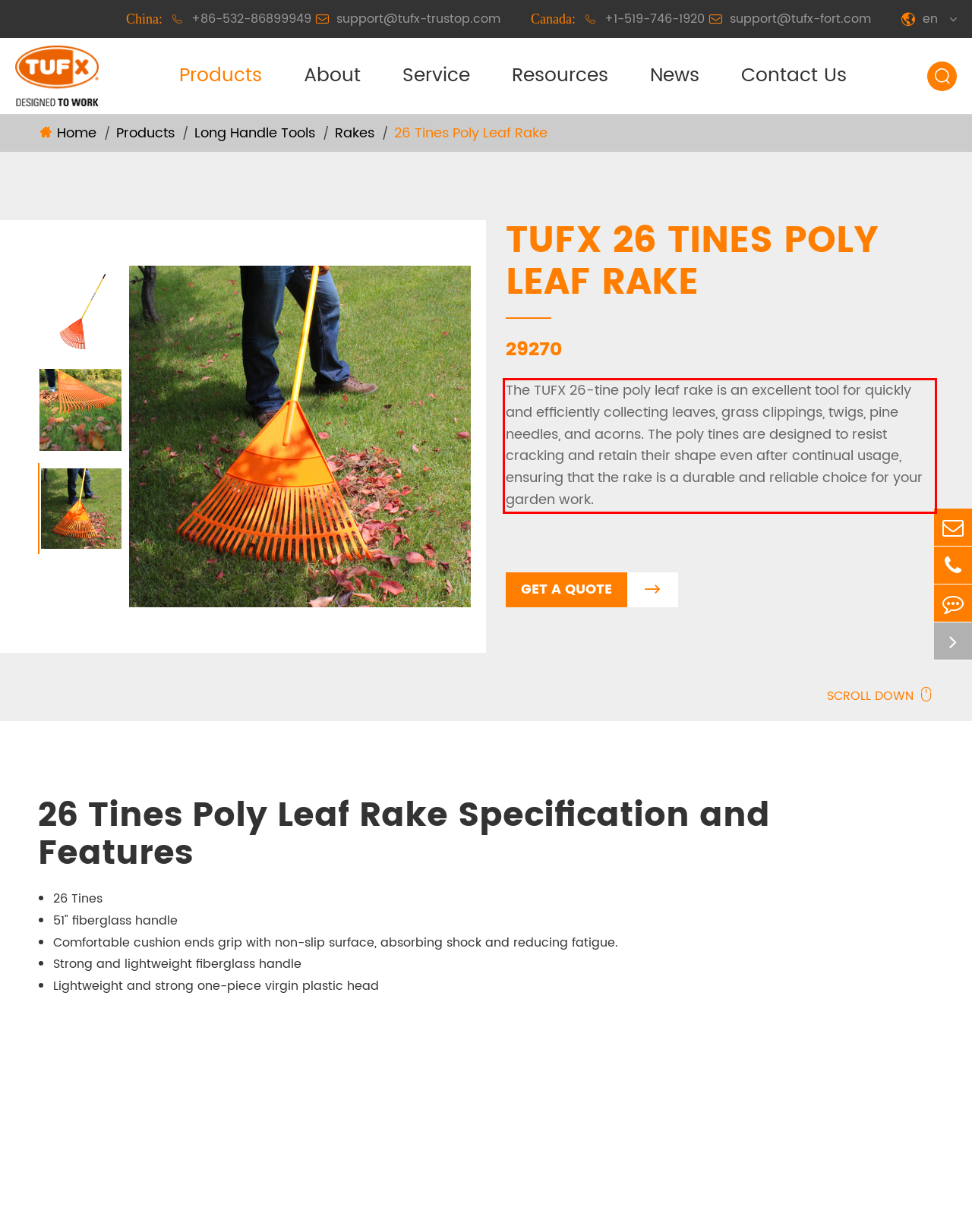Given a screenshot of a webpage with a red bounding box, extract the text content from the UI element inside the red bounding box.

The TUFX 26-tine poly leaf rake is an excellent tool for quickly and efficiently collecting leaves, grass clippings, twigs, pine needles, and acorns. The poly tines are designed to resist cracking and retain their shape even after continual usage, ensuring that the rake is a durable and reliable choice for your garden work.